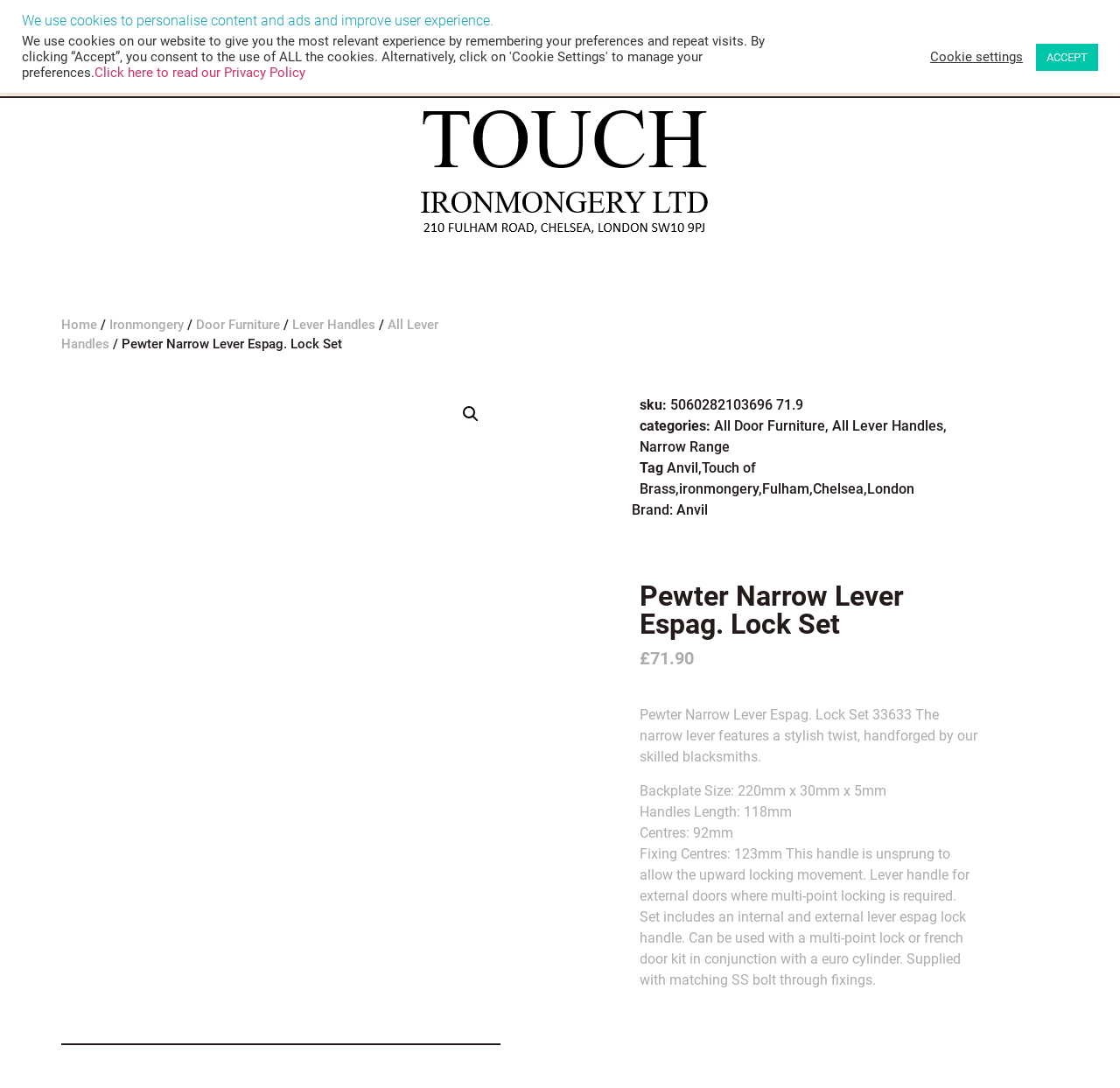What is the size of the backplate?
Utilize the image to construct a detailed and well-explained answer.

I found the size of the backplate by reading the product description, where it says 'Backplate Size: 220mm x 30mm x 5mm'.